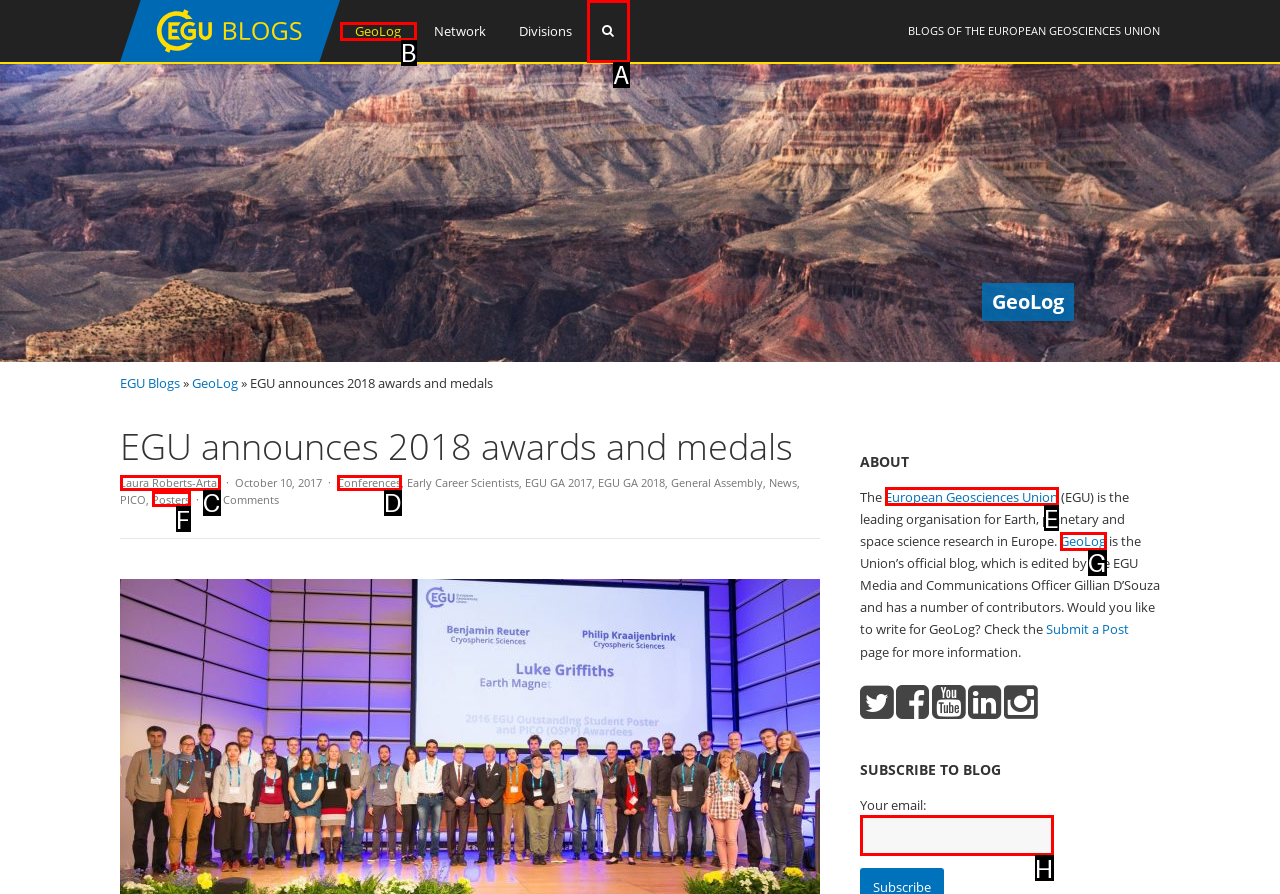Choose the UI element to click on to achieve this task: Subscribe to the blog with your email. Reply with the letter representing the selected element.

H